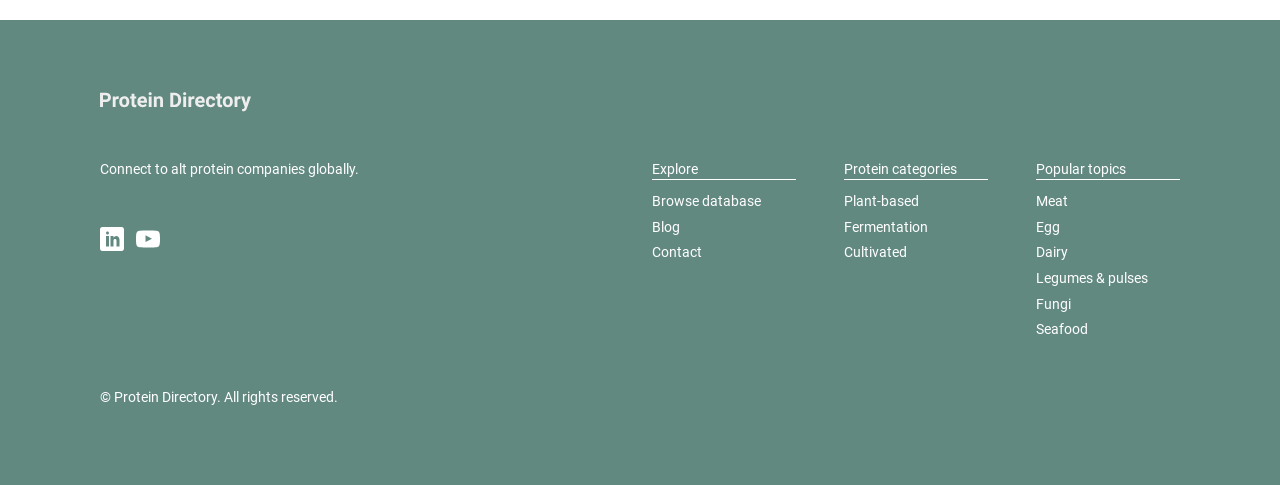Answer the question below with a single word or a brief phrase: 
What is the category below 'Explore'?

Protein categories